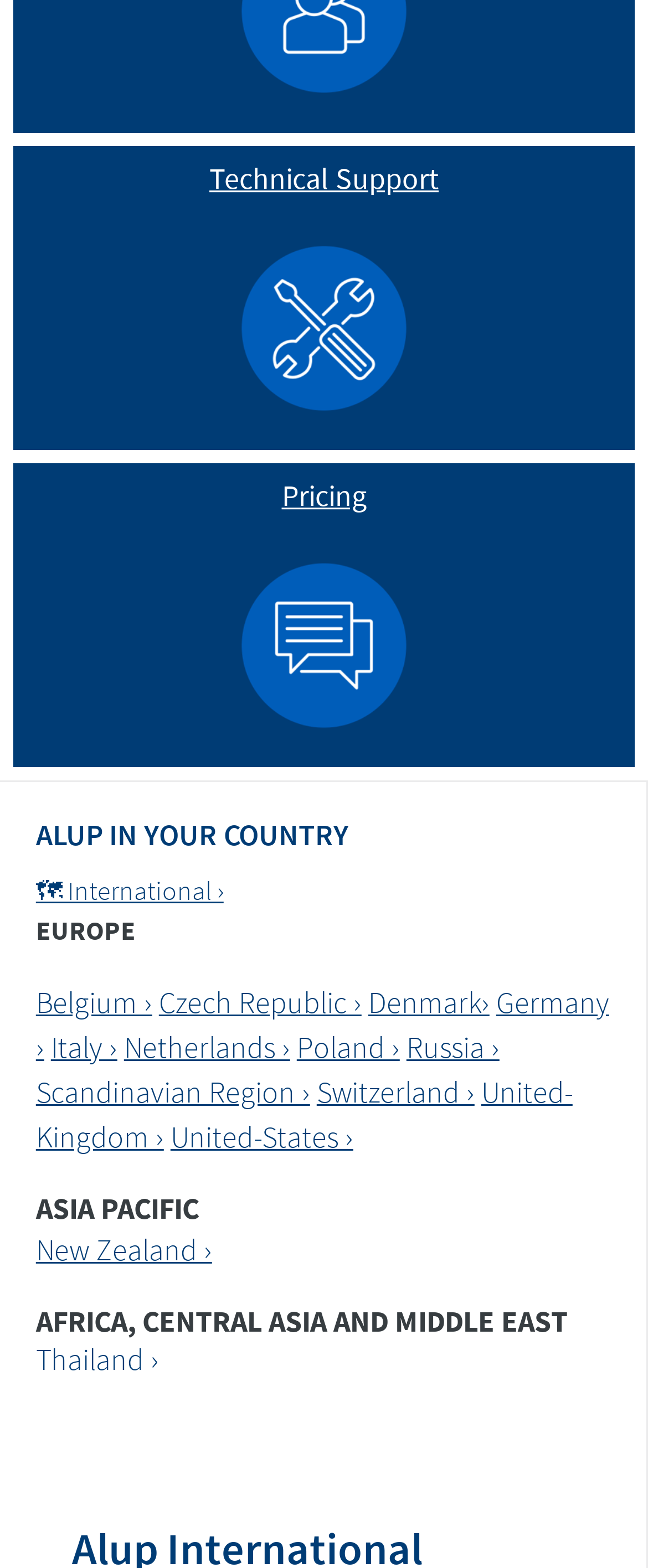In which region is Thailand located?
Based on the image, give a concise answer in the form of a single word or short phrase.

AFRICA, CENTRAL ASIA AND MIDDLE EAST